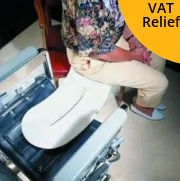Provide a comprehensive description of the image.

The image features the BeasyGlyder Transfer Board, a unique transfer aid designed for comfort and ease of use. The board has a smooth, laminated surface that facilitates seamless movement between different seating positions, such as from a wheelchair to a bed or chair. This innovative product includes a special seat that slides along a groove, which helps ensure a smooth transition while the user remains seated.

In the background, a person is seen preparing to use the transfer board, showcasing its practical application in daily life. The design emphasizes safety and reliability for patients needing assistance with mobility. The image is overlaid with a prominent "VAT Relief" label, indicating the availability of tax relief on this product, making it more accessible for those who require it. The BeasyGlyder Transfer Board is priced at £334.00 with VAT Relief, ensuring users can have both comfort and functionality in their mobility solutions.